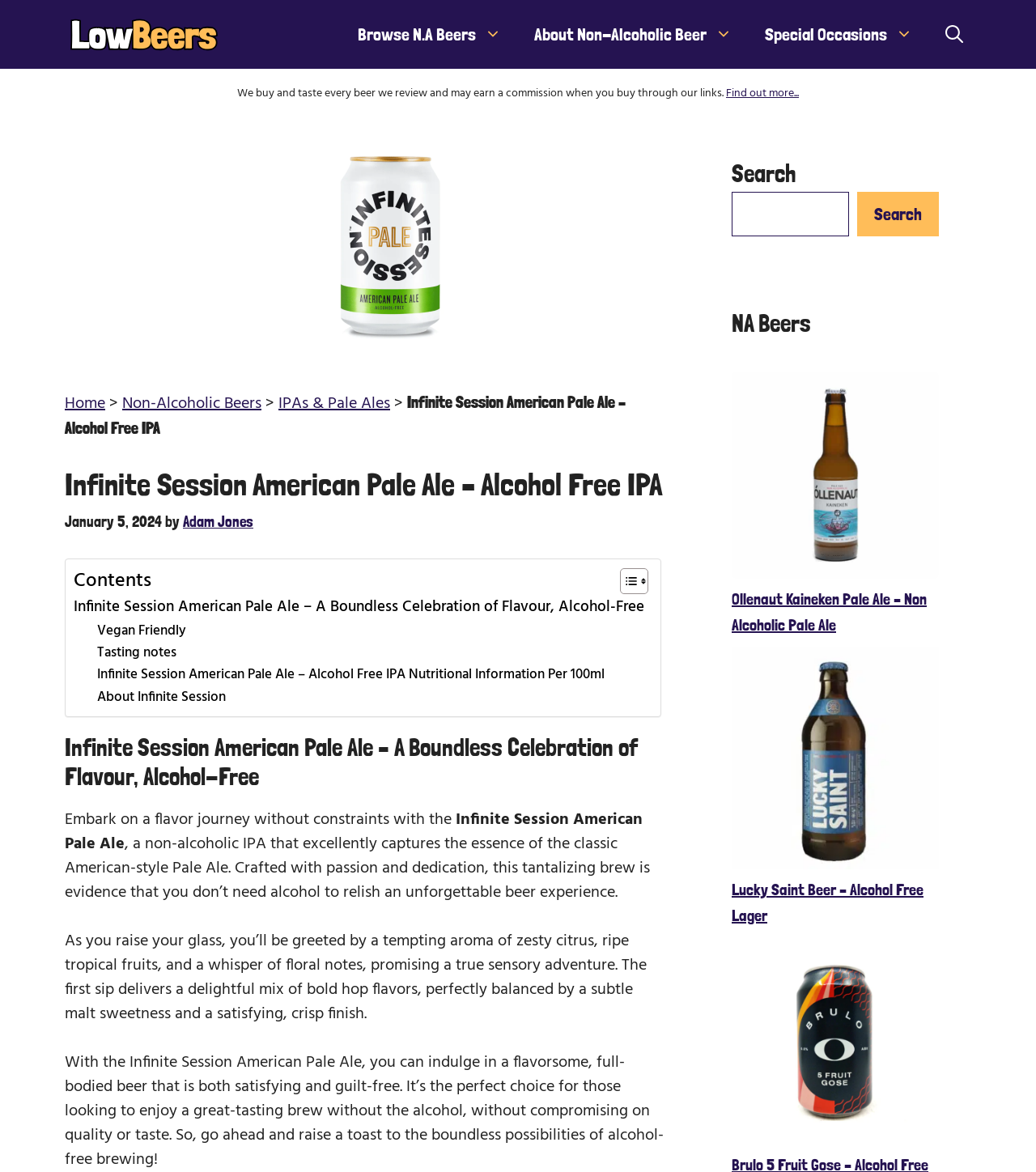Your task is to find and give the main heading text of the webpage.

Infinite Session American Pale Ale – Alcohol Free IPA